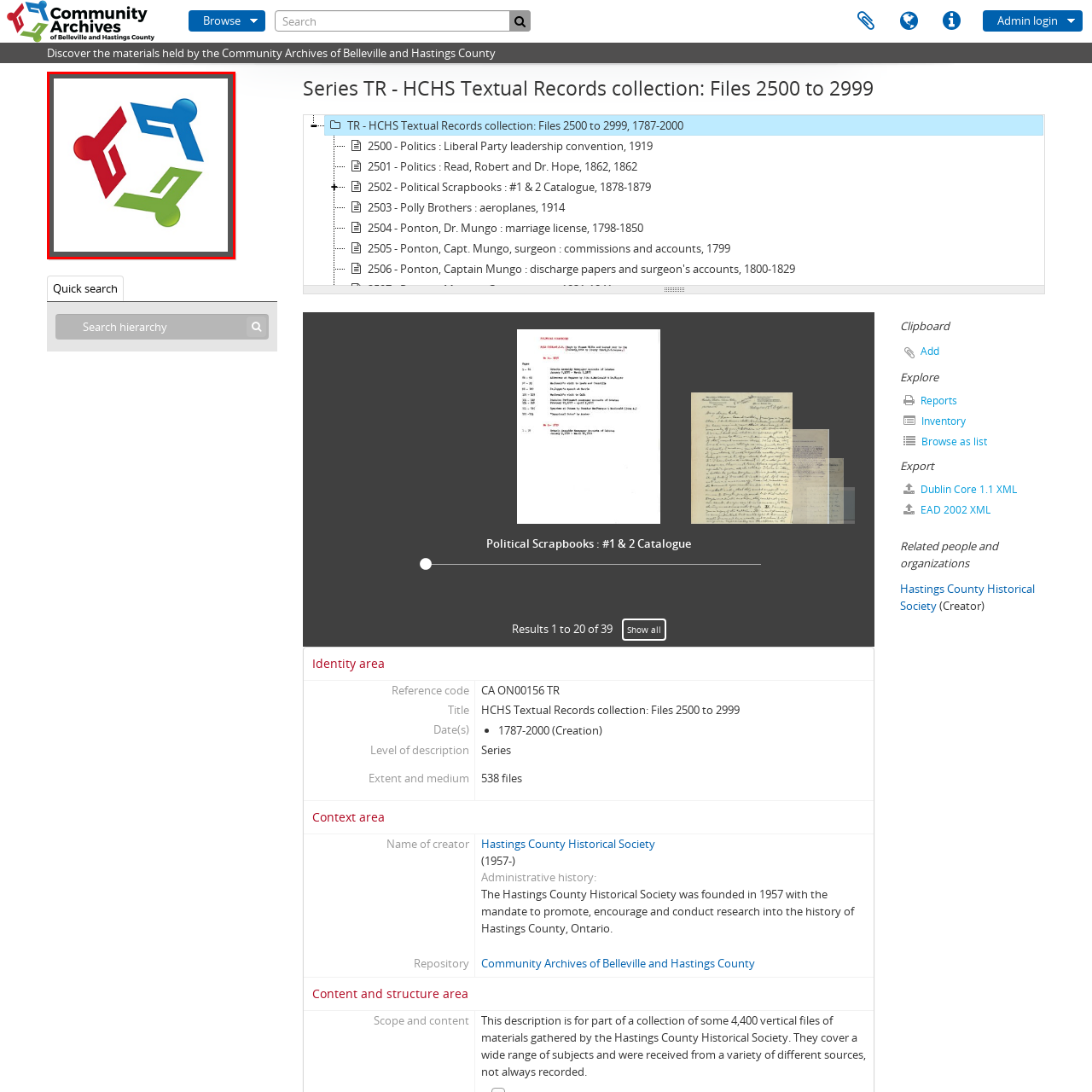What shape do the figures form together?
Review the image marked by the red bounding box and deliver a detailed response to the question.

The three figures or abstract shapes are positioned at each corner of a hexagonal shape, creating a sense of unity and interconnectedness. This hexagonal shape is a deliberate design choice, conveying the idea of collaboration and community.